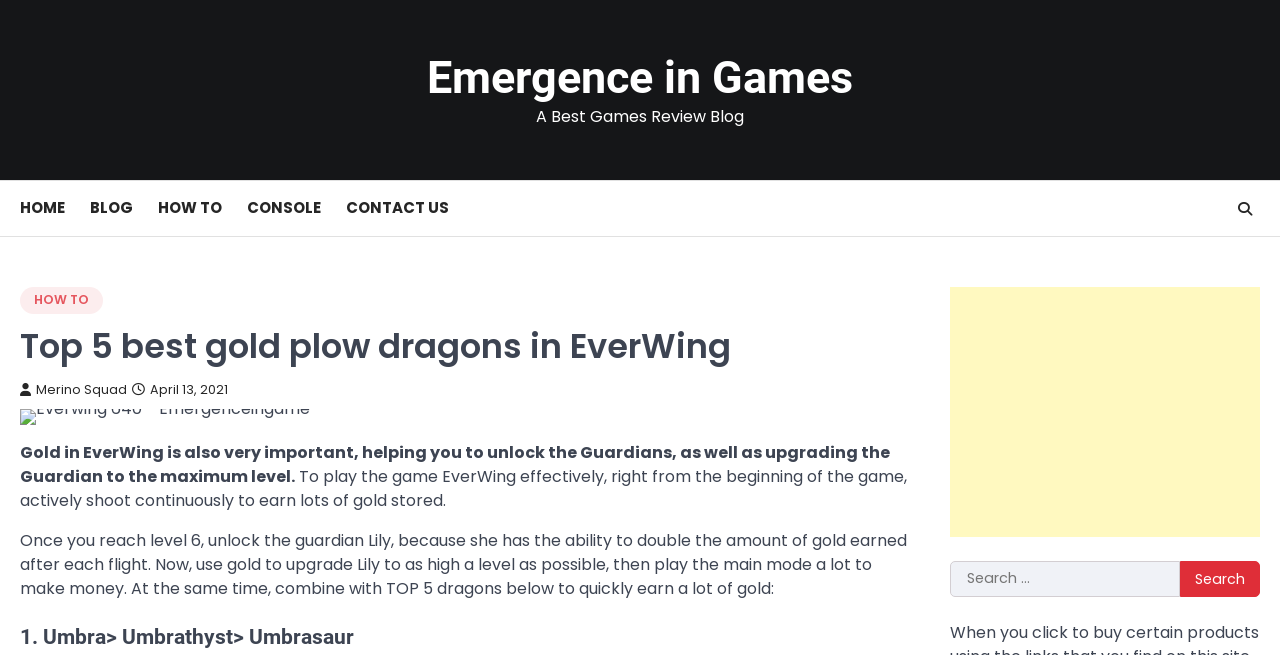Determine the bounding box coordinates of the clickable element necessary to fulfill the instruction: "Click on the 'CONTACT US' link". Provide the coordinates as four float numbers within the 0 to 1 range, i.e., [left, top, right, bottom].

[0.27, 0.278, 0.37, 0.358]